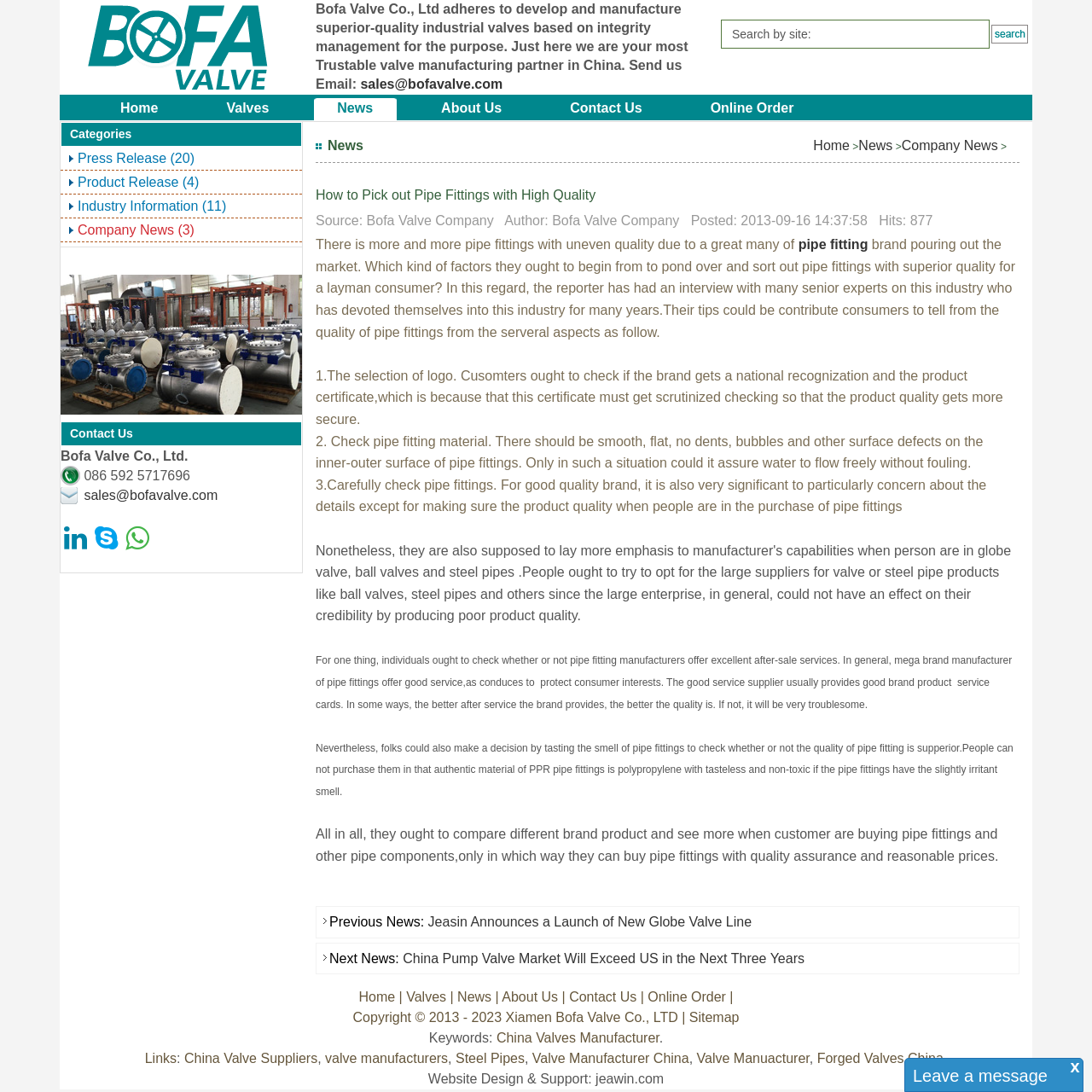What is the email address to contact the valve manufacturer?
Please answer the question with a detailed response using the information from the screenshot.

The email address can be found in the top section of the webpage, where it says 'Send us Email: sales@bofavalve.com' and also in the contact information section at the bottom of the webpage.